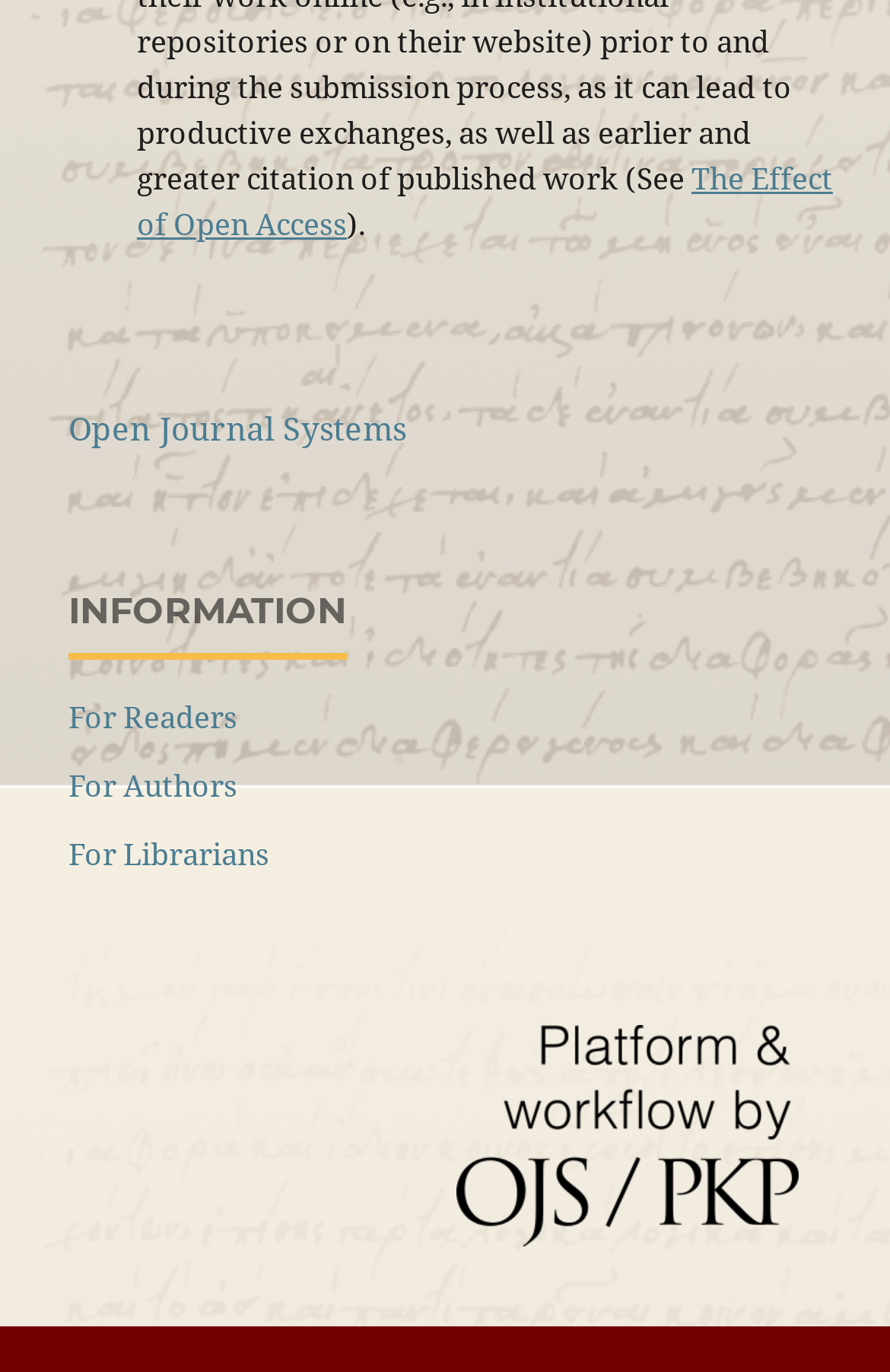Provide a brief response to the question below using a single word or phrase: 
What is the last link in the webpage?

More information about the publishing system, Platform and Workflow by OJS/PKP.